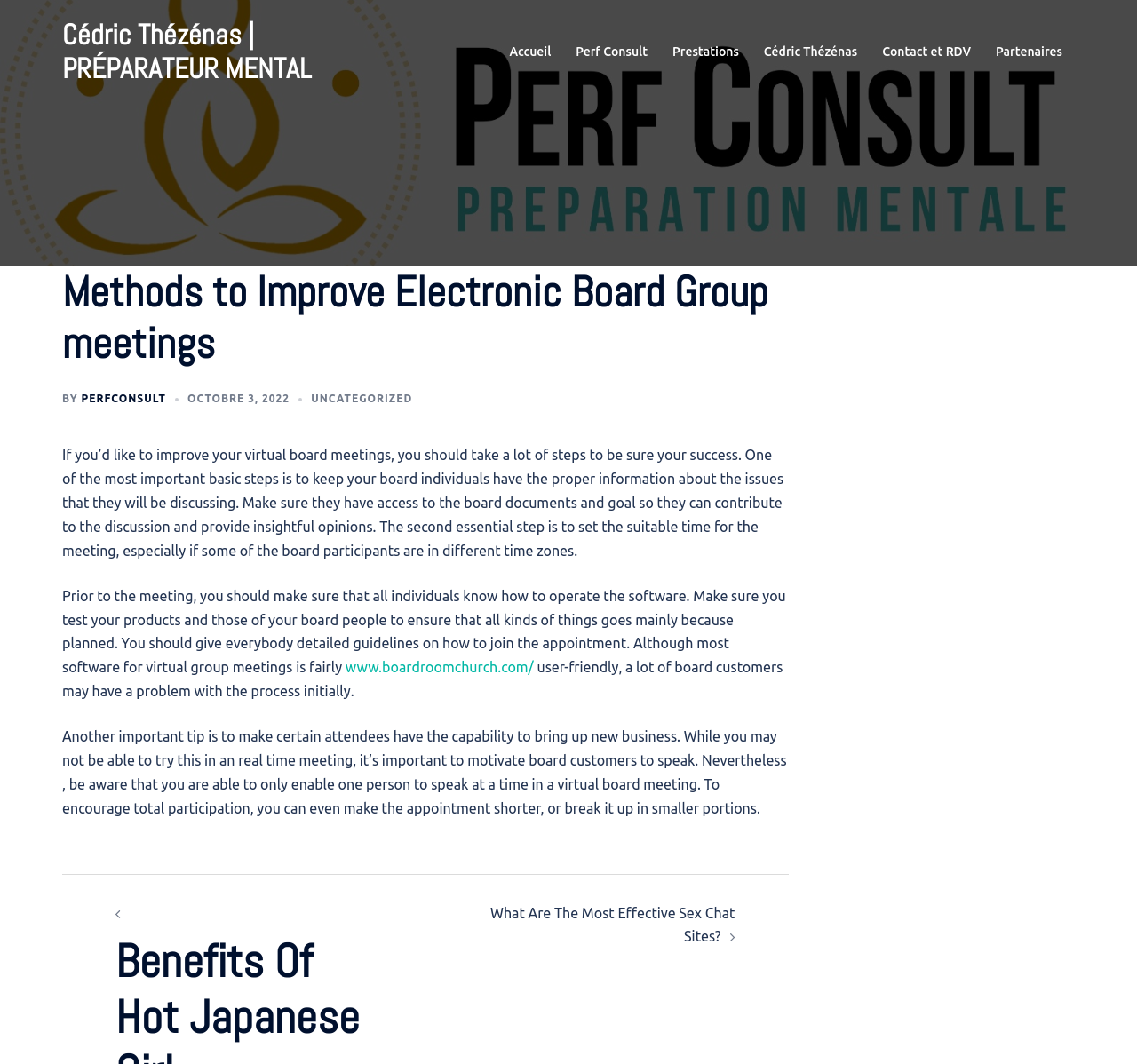Find the bounding box coordinates for the area that should be clicked to accomplish the instruction: "Click on the link to access the homepage".

[0.448, 0.039, 0.485, 0.059]